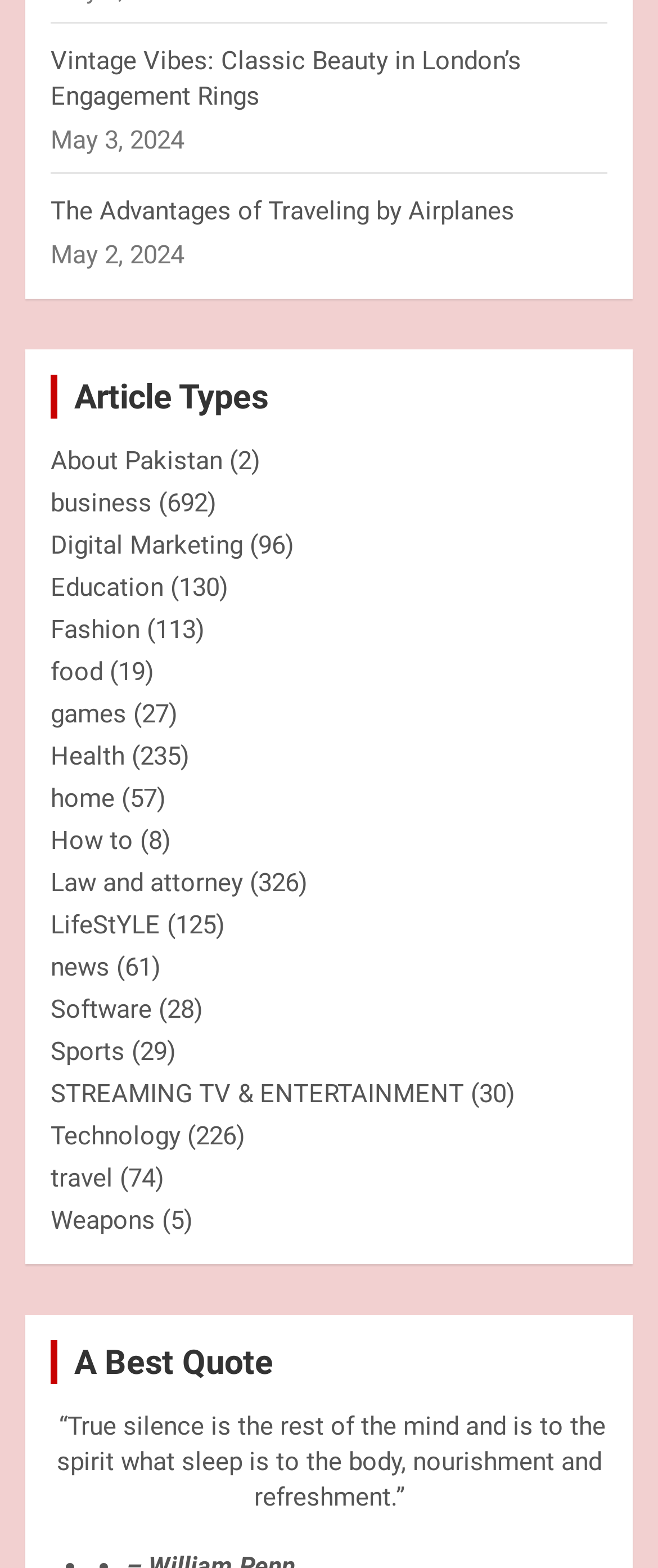Specify the bounding box coordinates of the area that needs to be clicked to achieve the following instruction: "Read the 'A Best Quote' section".

[0.077, 0.855, 0.923, 0.883]